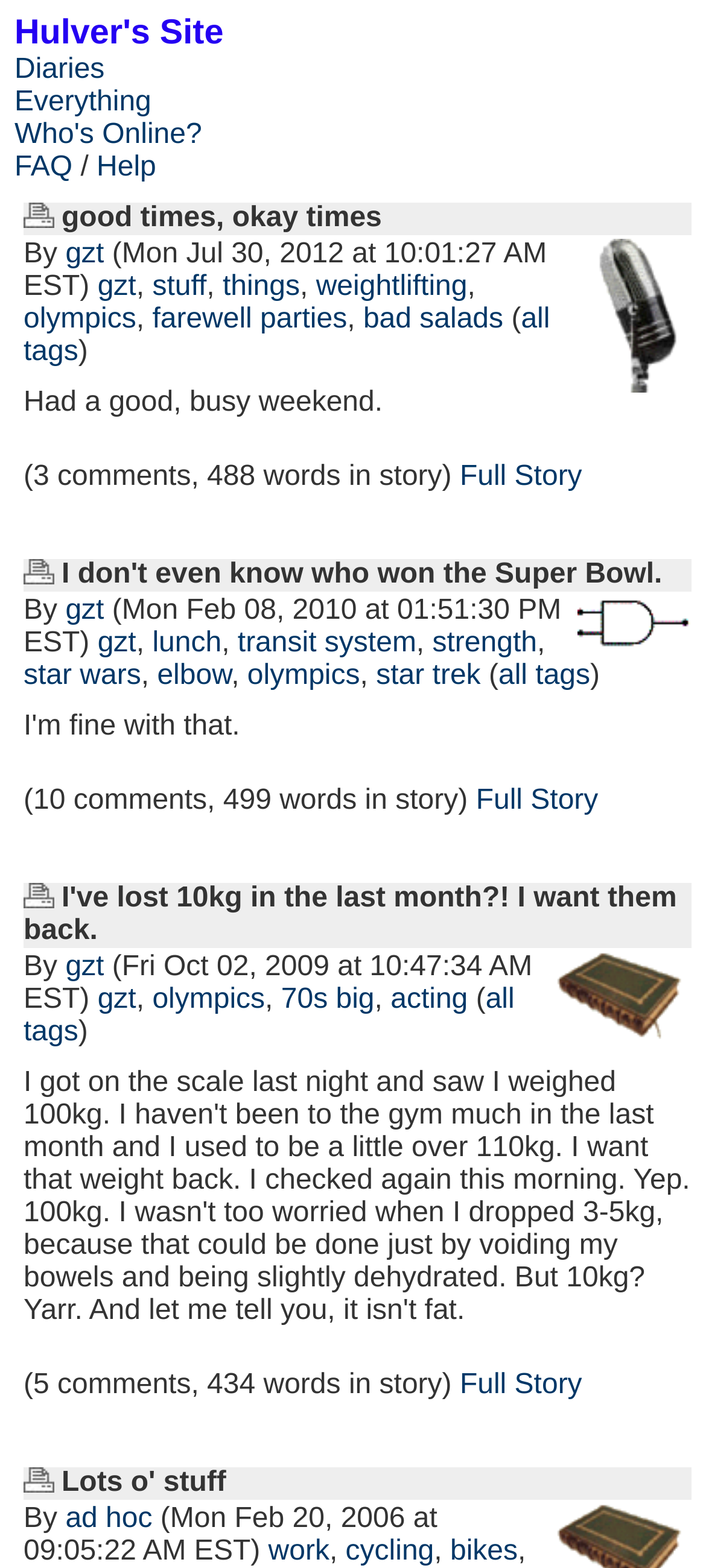Indicate the bounding box coordinates of the clickable region to achieve the following instruction: "read about olympics."

[0.033, 0.194, 0.193, 0.213]